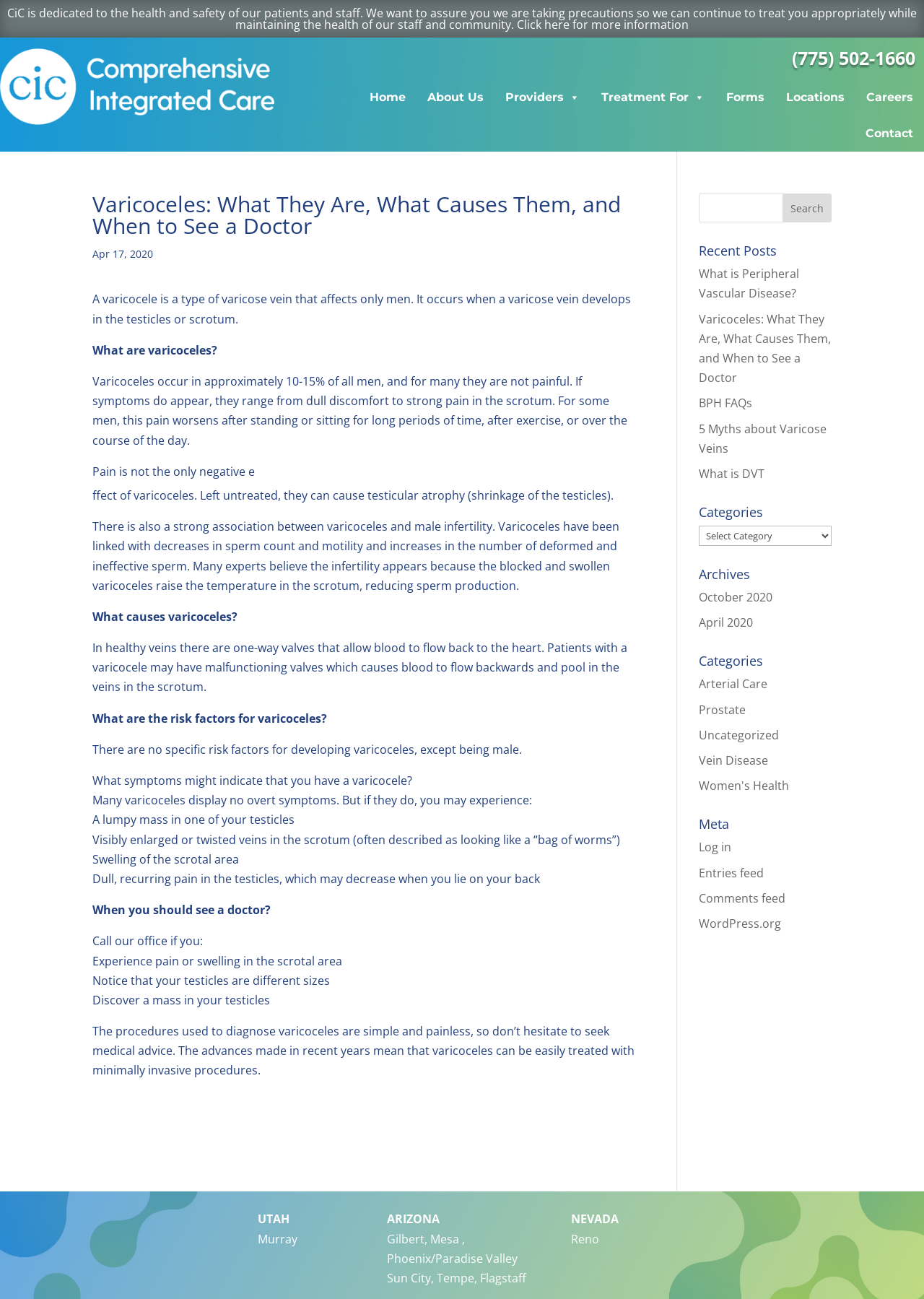What is a varicocele?
Give a one-word or short-phrase answer derived from the screenshot.

A type of varicose vein